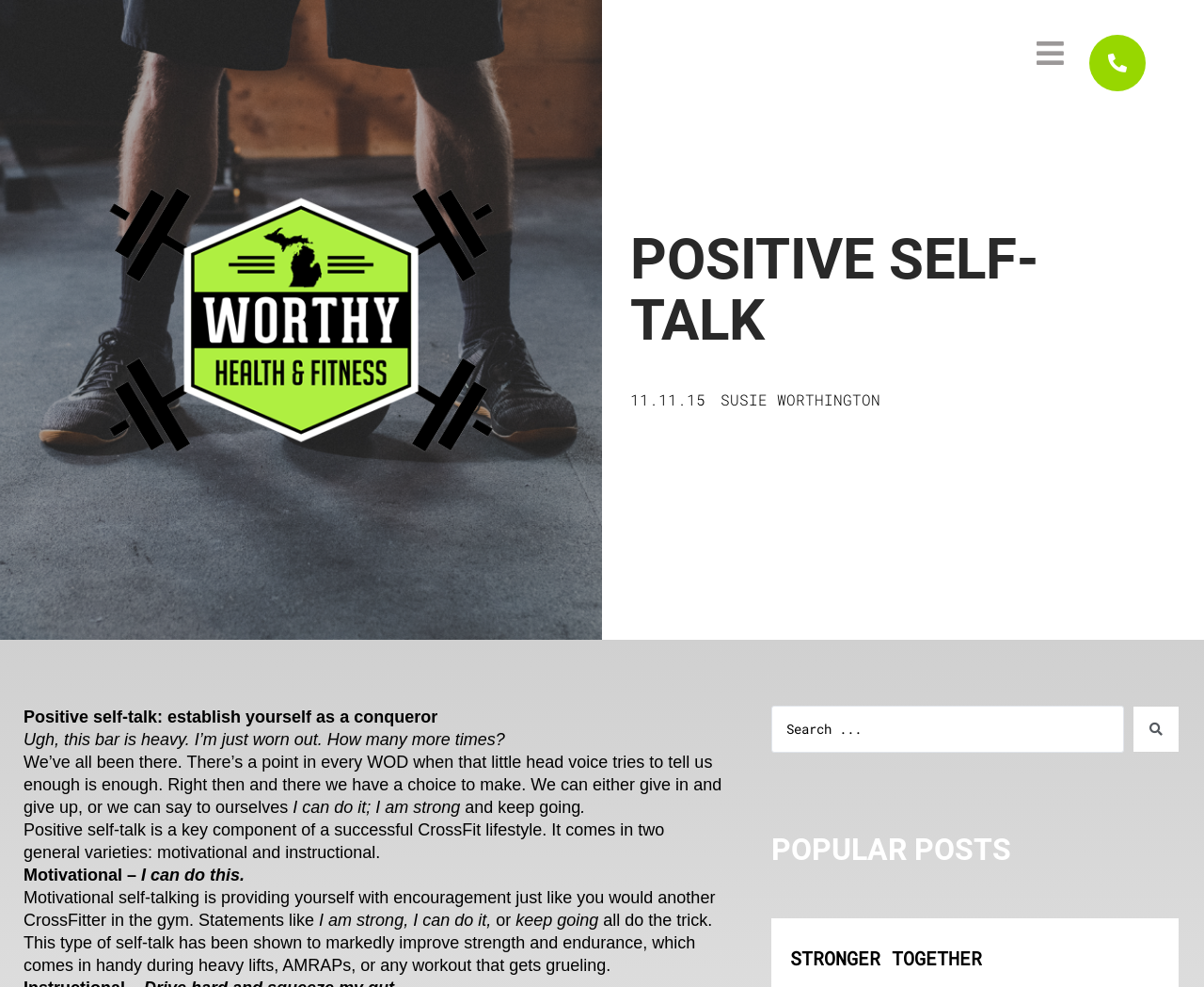What is the name of the logo in the top left corner?
Look at the screenshot and respond with a single word or phrase.

Worthy Health & Fitness Logo